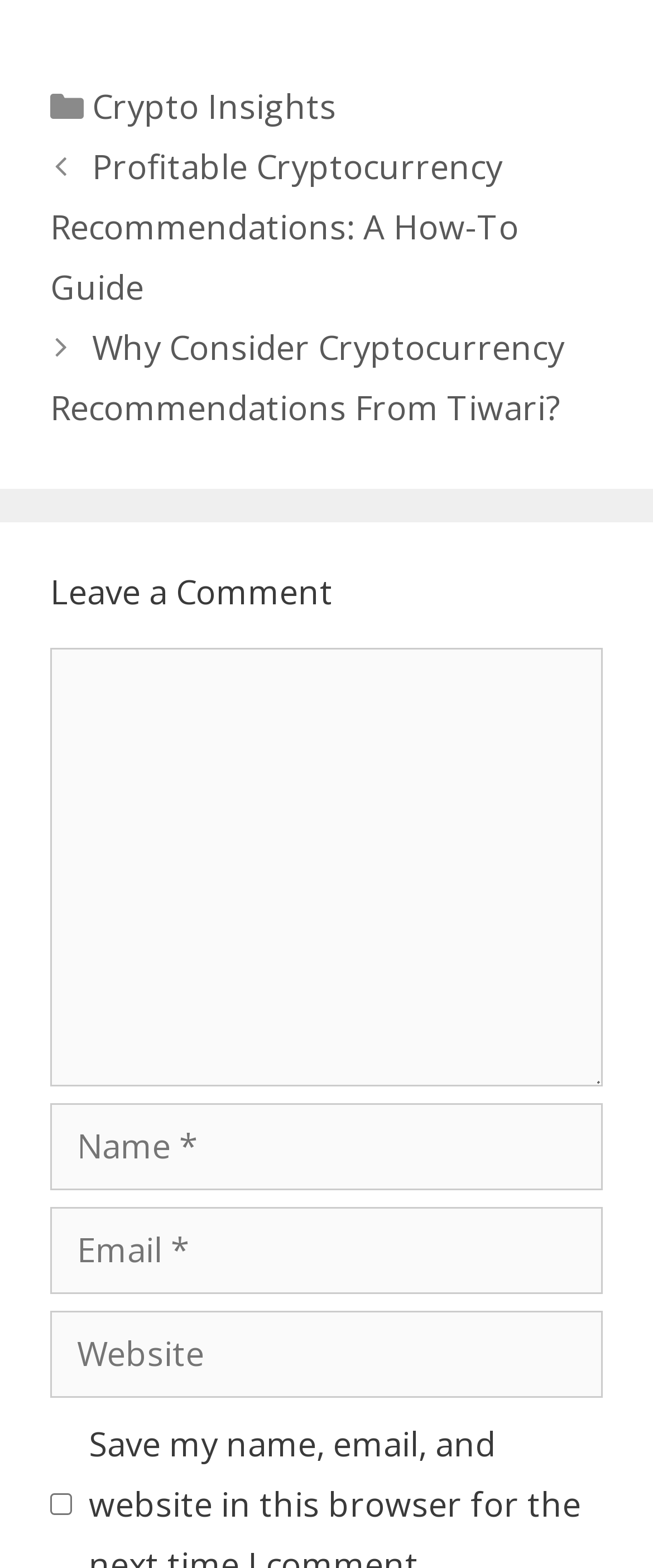Please answer the following question using a single word or phrase: 
How many links are in the posts section?

2